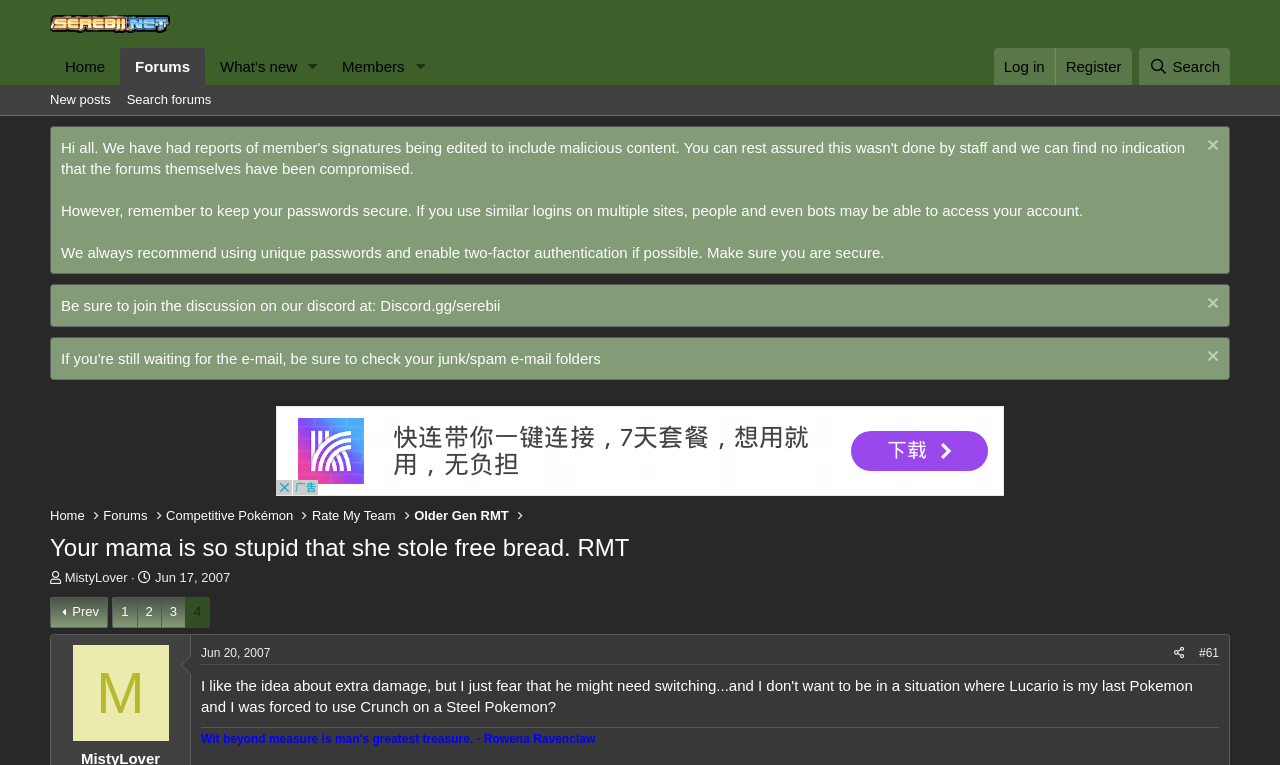Look at the image and answer the question in detail:
What is the name of the forum?

The name of the forum can be found at the top of the webpage, where it says 'Serebii.net Forums' in the header section.